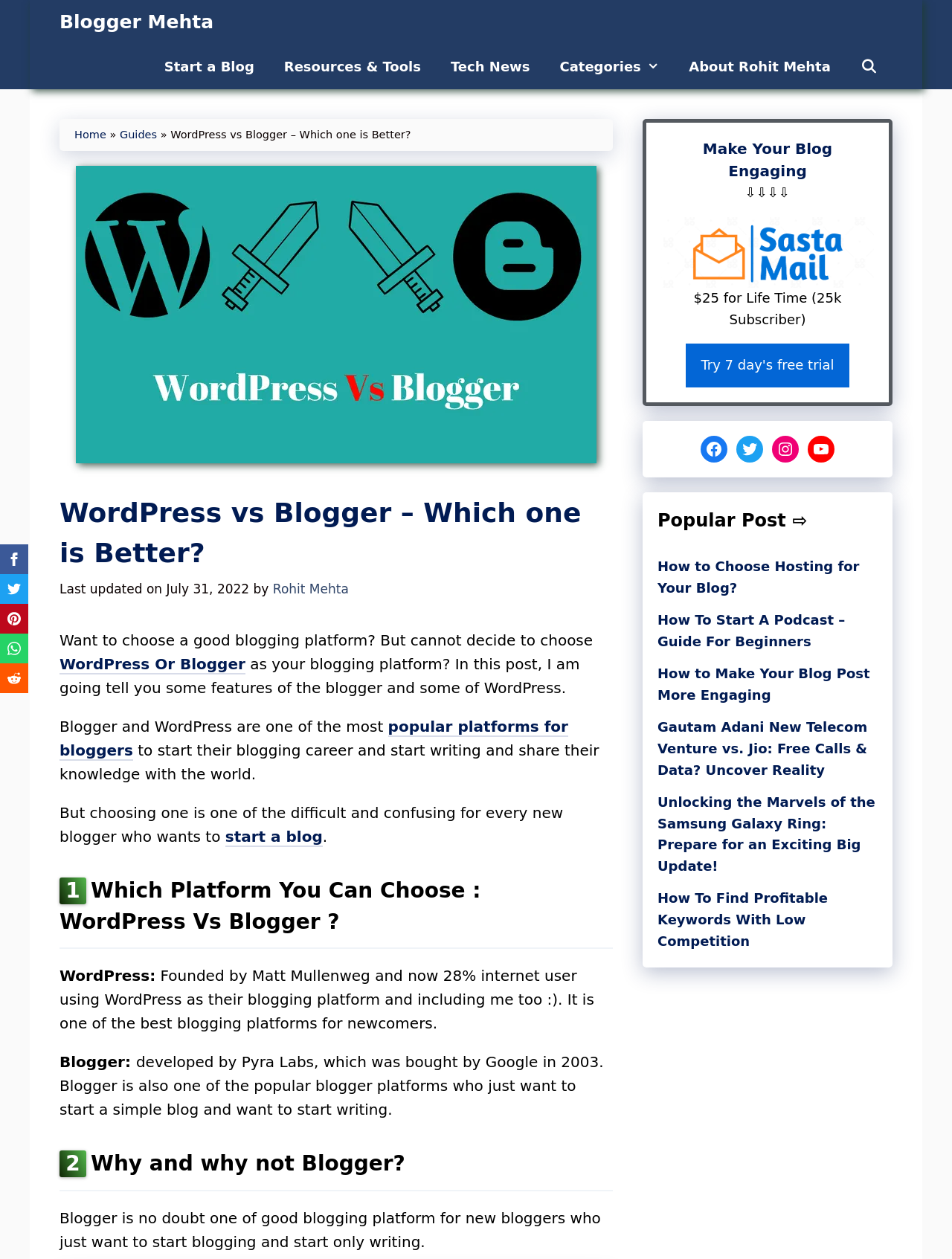Please identify the bounding box coordinates of the clickable area that will allow you to execute the instruction: "Start a blog".

[0.157, 0.035, 0.283, 0.071]